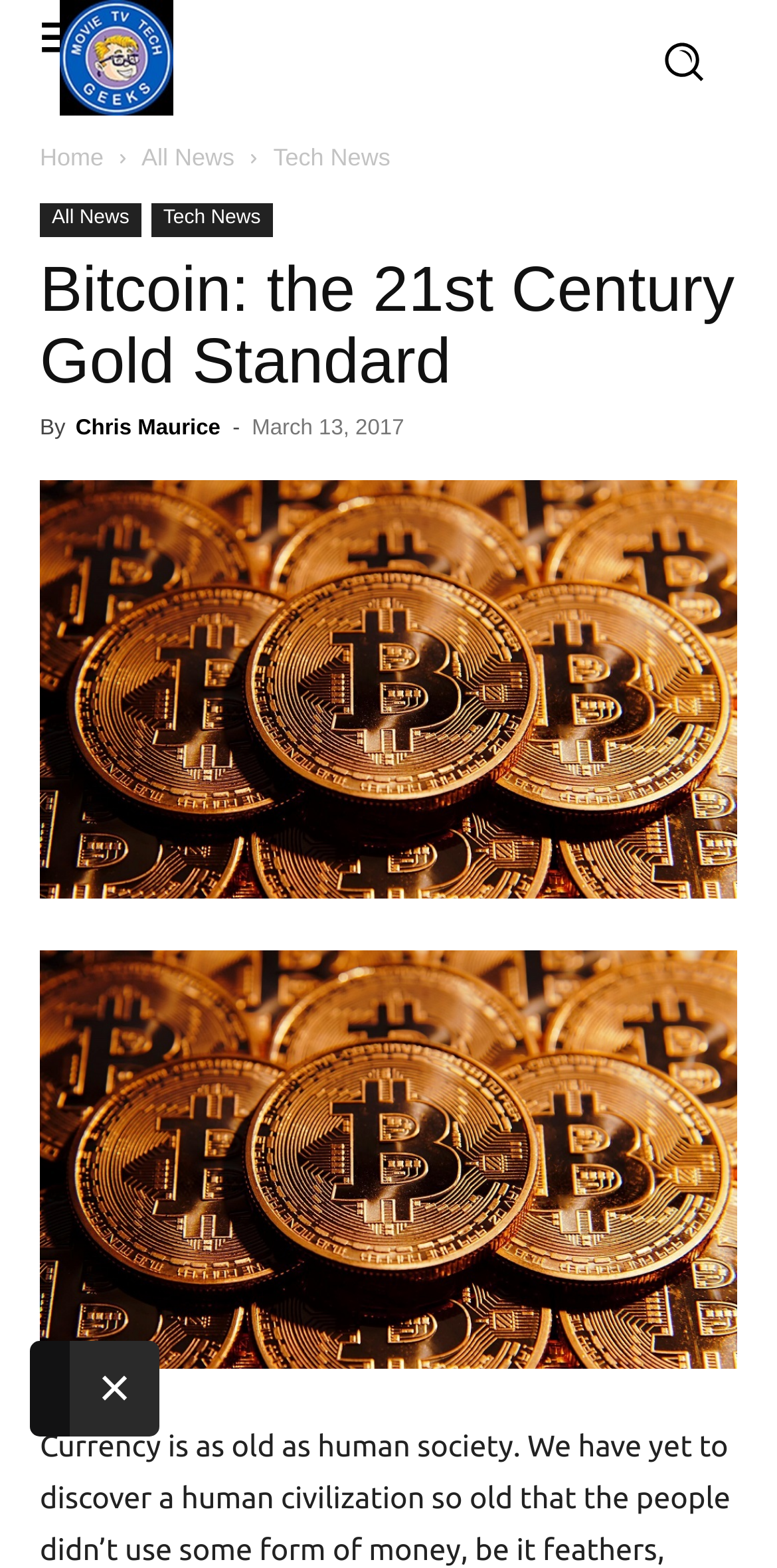Your task is to find and give the main heading text of the webpage.

Bitcoin: the 21st Century Gold Standard